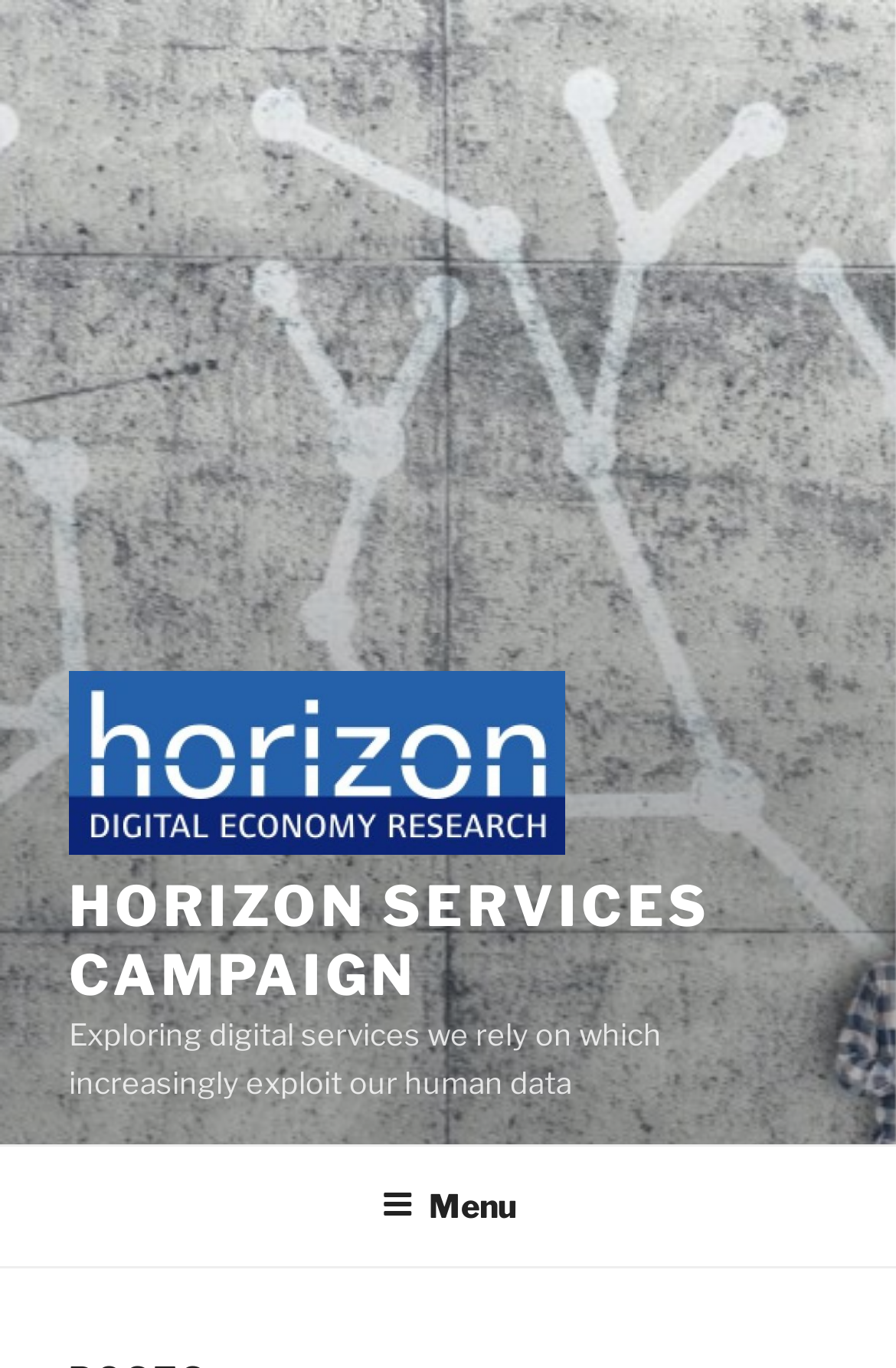Provide a thorough description of this webpage.

The webpage is about the Horizon Services Campaign, specifically Page 5, which explores digital services that exploit human data. At the top of the page, there is a layout table that spans the entire width. Within this table, there is a link to the Horizon Services Campaign, accompanied by an image with the same name, positioned on the left side of the page. 

Below the image, there is a heading that reads "HORIZON SERVICES CAMPAIGN" in a larger font, which is also a link. Underneath the heading, there is a paragraph of text that summarizes the campaign's focus on digital services that exploit human data.

On the top-right side of the page, there is a navigation menu labeled "Top Menu", which contains a button labeled "Menu" that can be expanded to reveal more options.